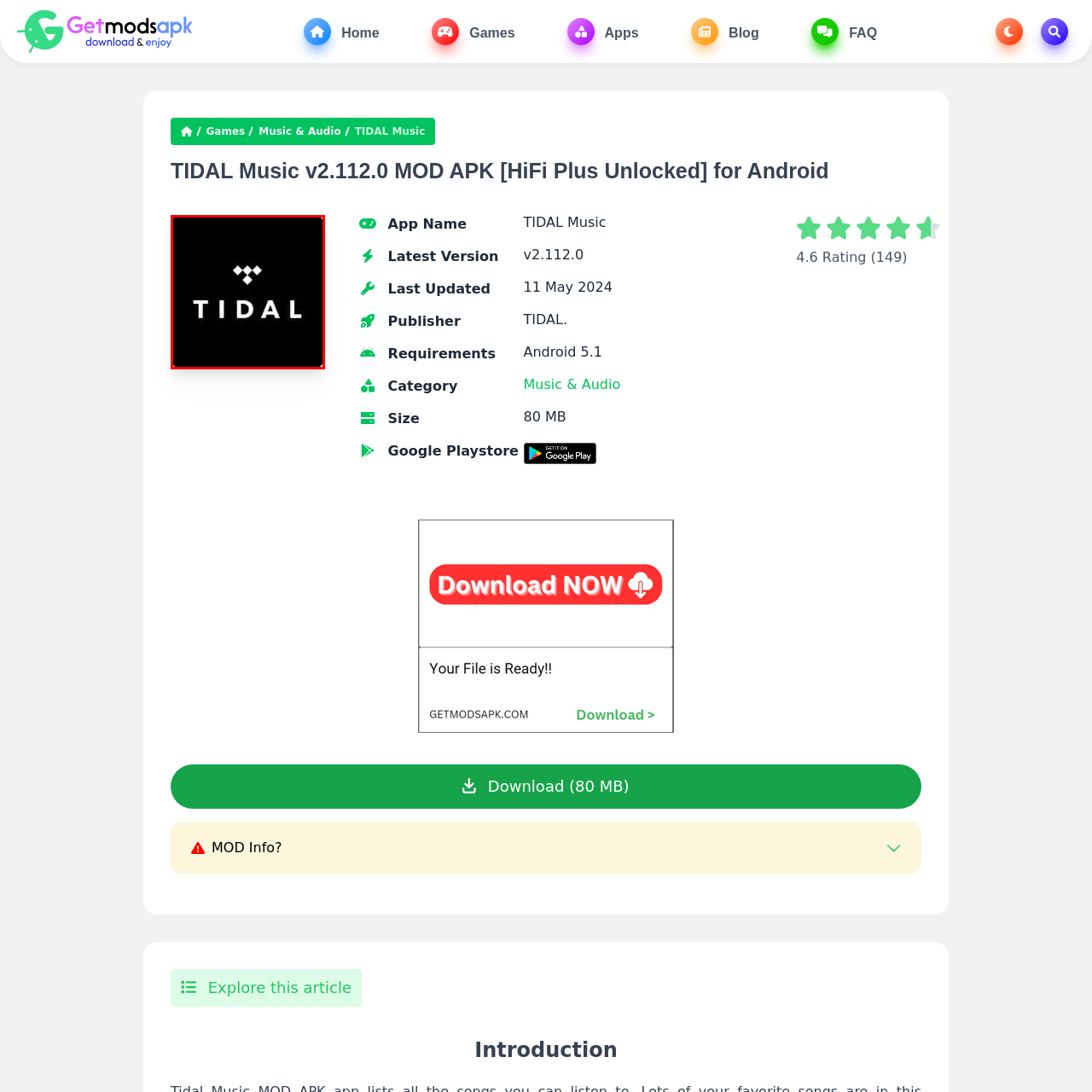Write a thorough description of the contents of the image marked by the red outline.

The image showcases the logo of TIDAL, a popular music streaming service known for offering high-fidelity audio quality. The logo features a minimalist design with the word "TIDAL" prominently displayed in bold, white lettering against a sleek black background. Above the text, three diamond shapes are arranged to form a distinctive symbol, further enhancing the logo's modern aesthetic. TIDAL is recognized for providing artists with a platform to share their music while focusing on superior sound quality for listeners.